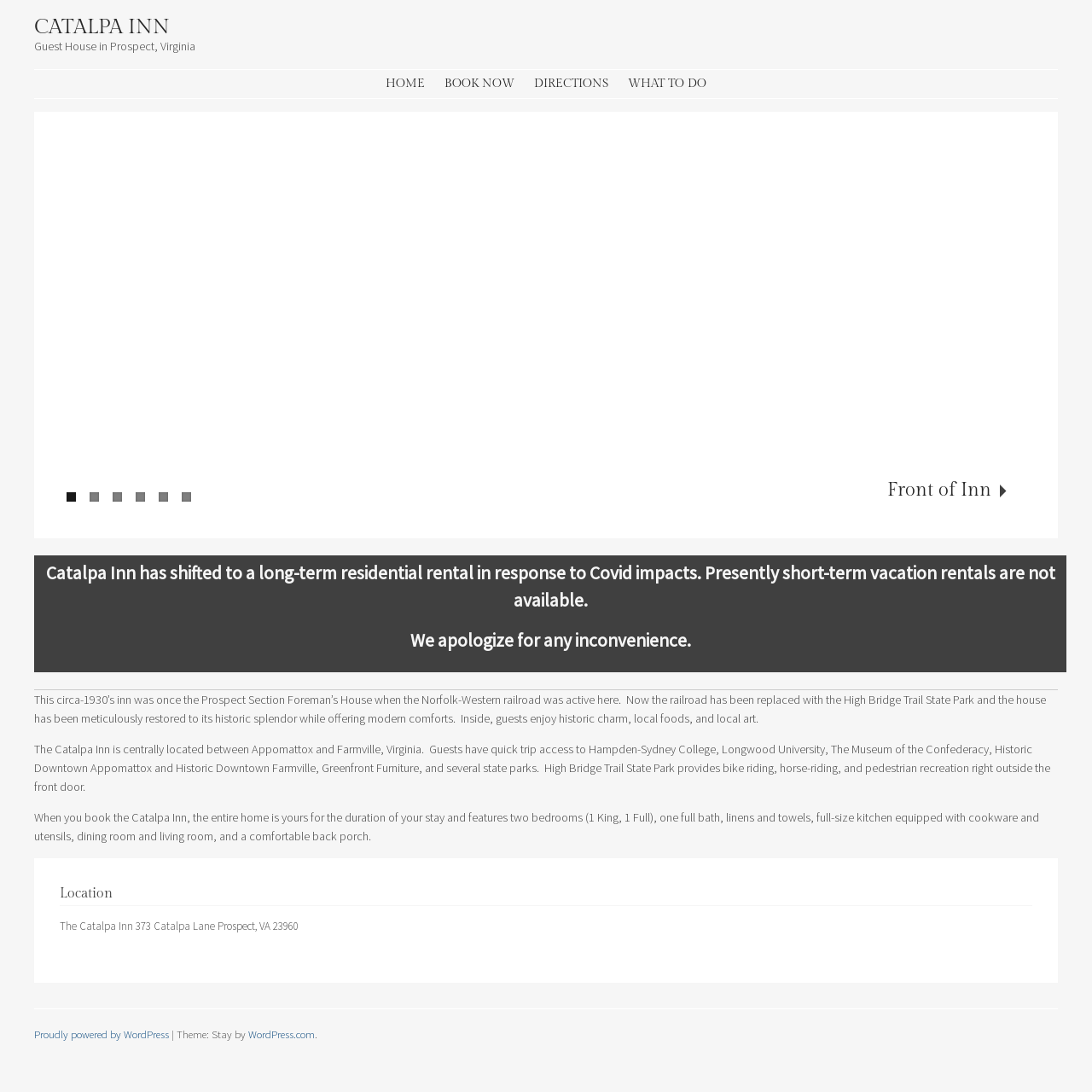Refer to the image and answer the question with as much detail as possible: What is the historic significance of the Catalpa Inn?

The historic significance of the Catalpa Inn can be found in the description of the inn, which states 'This circa-1930’s inn was once the Prospect Section Foreman’s House when the Norfolk-Western railroad was active here...'.